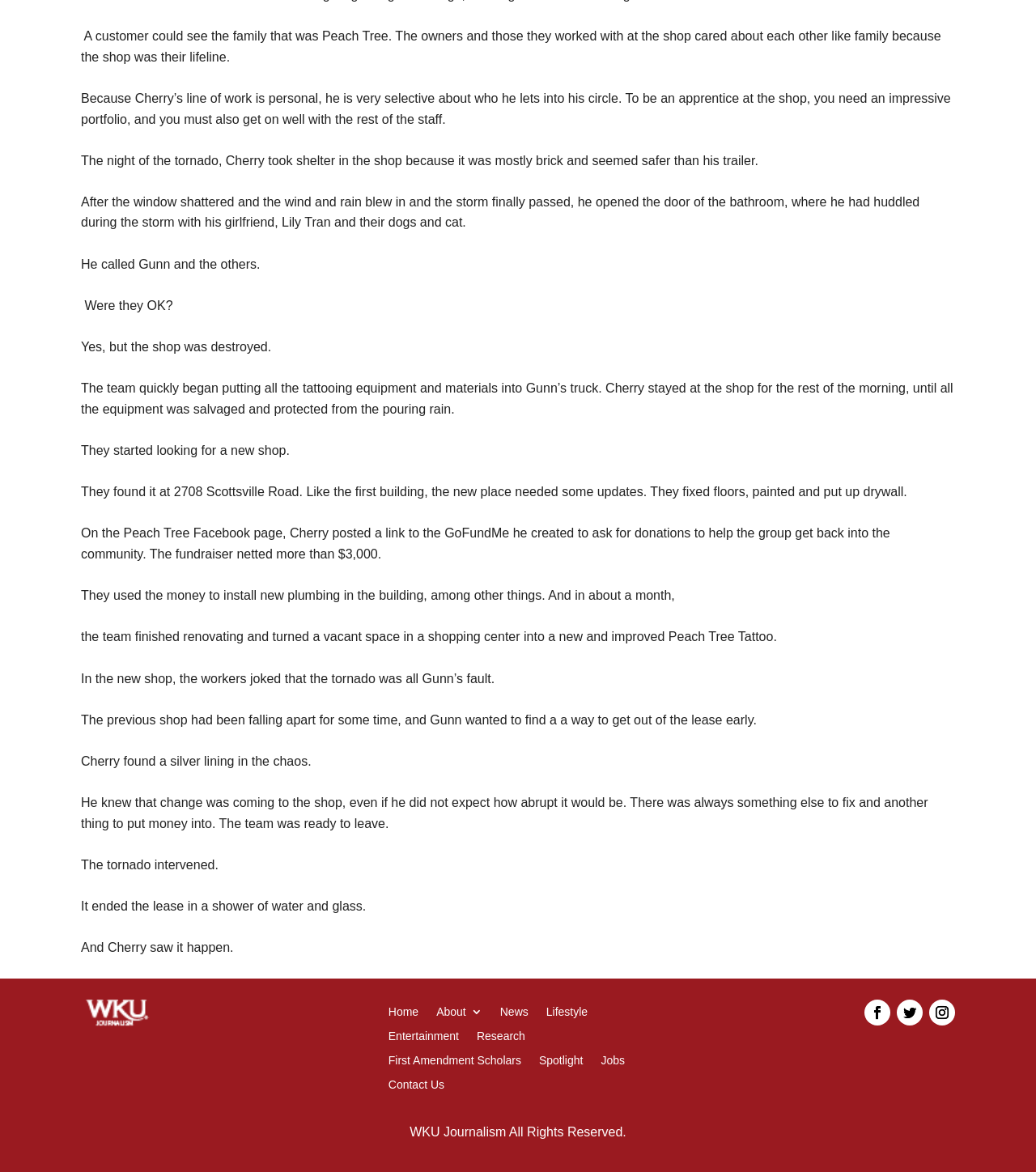Please find the bounding box coordinates of the element that you should click to achieve the following instruction: "Click on the 'News' link". The coordinates should be presented as four float numbers between 0 and 1: [left, top, right, bottom].

[0.483, 0.858, 0.51, 0.874]